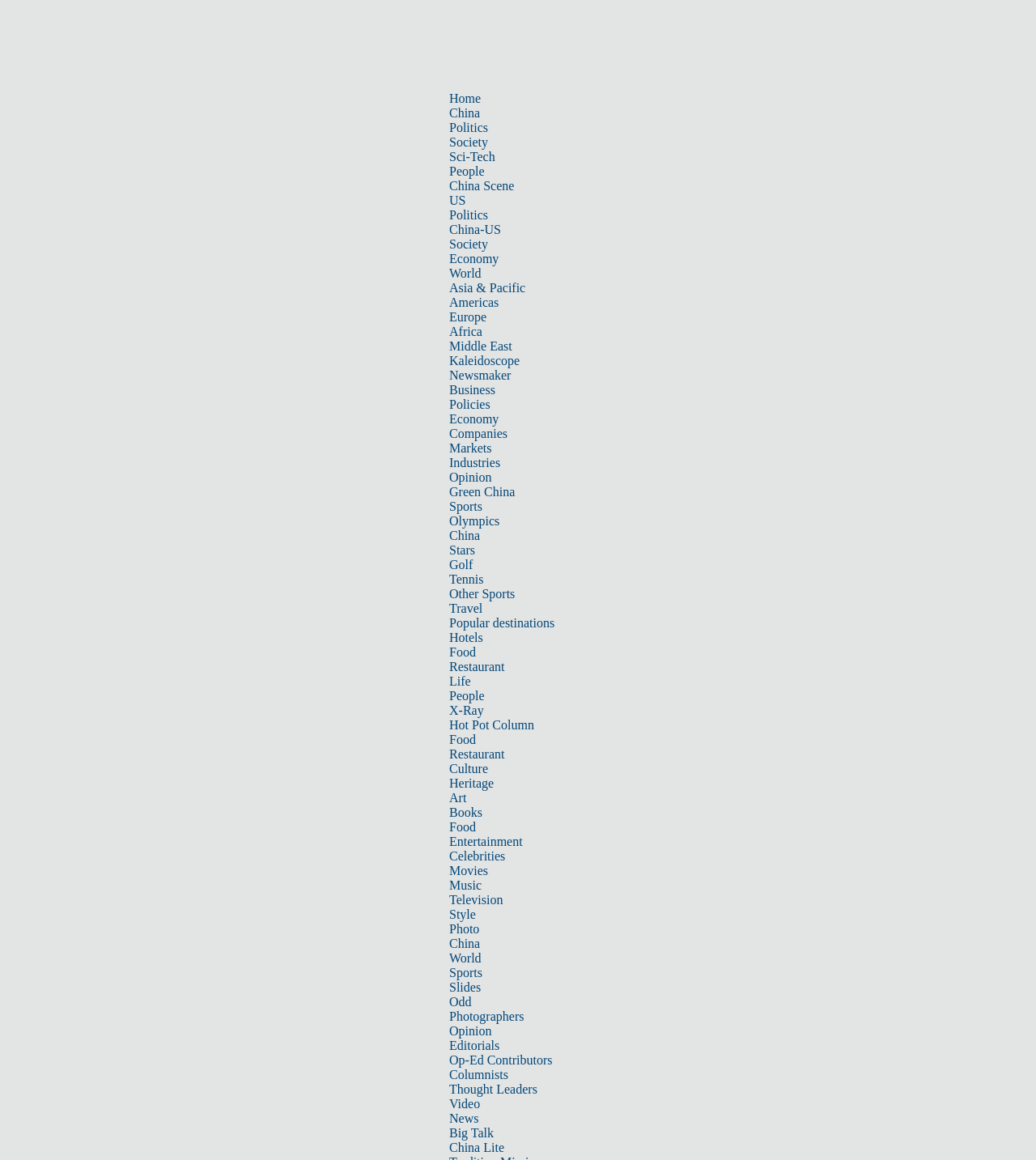Please determine the bounding box coordinates of the element's region to click in order to carry out the following instruction: "Click on the 'China Scene' link". The coordinates should be four float numbers between 0 and 1, i.e., [left, top, right, bottom].

[0.434, 0.154, 0.496, 0.166]